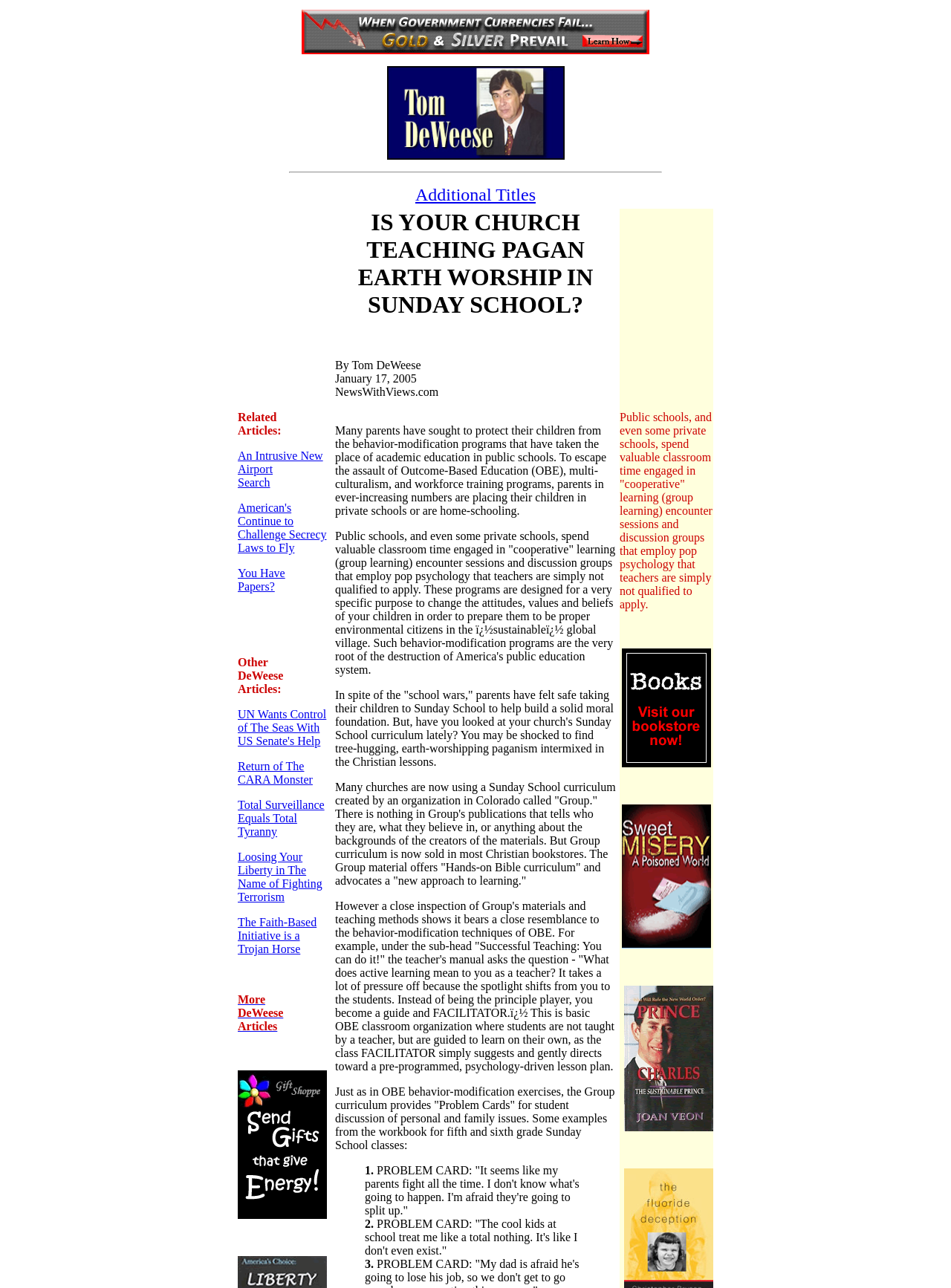What is the topic of the Sunday School curriculum being discussed?
Please use the image to deliver a detailed and complete answer.

The topic is inferred from the text which mentions 'tree-hugging, earth-worshipping paganism intermixed in the Christian lessons' in the Sunday School curriculum.